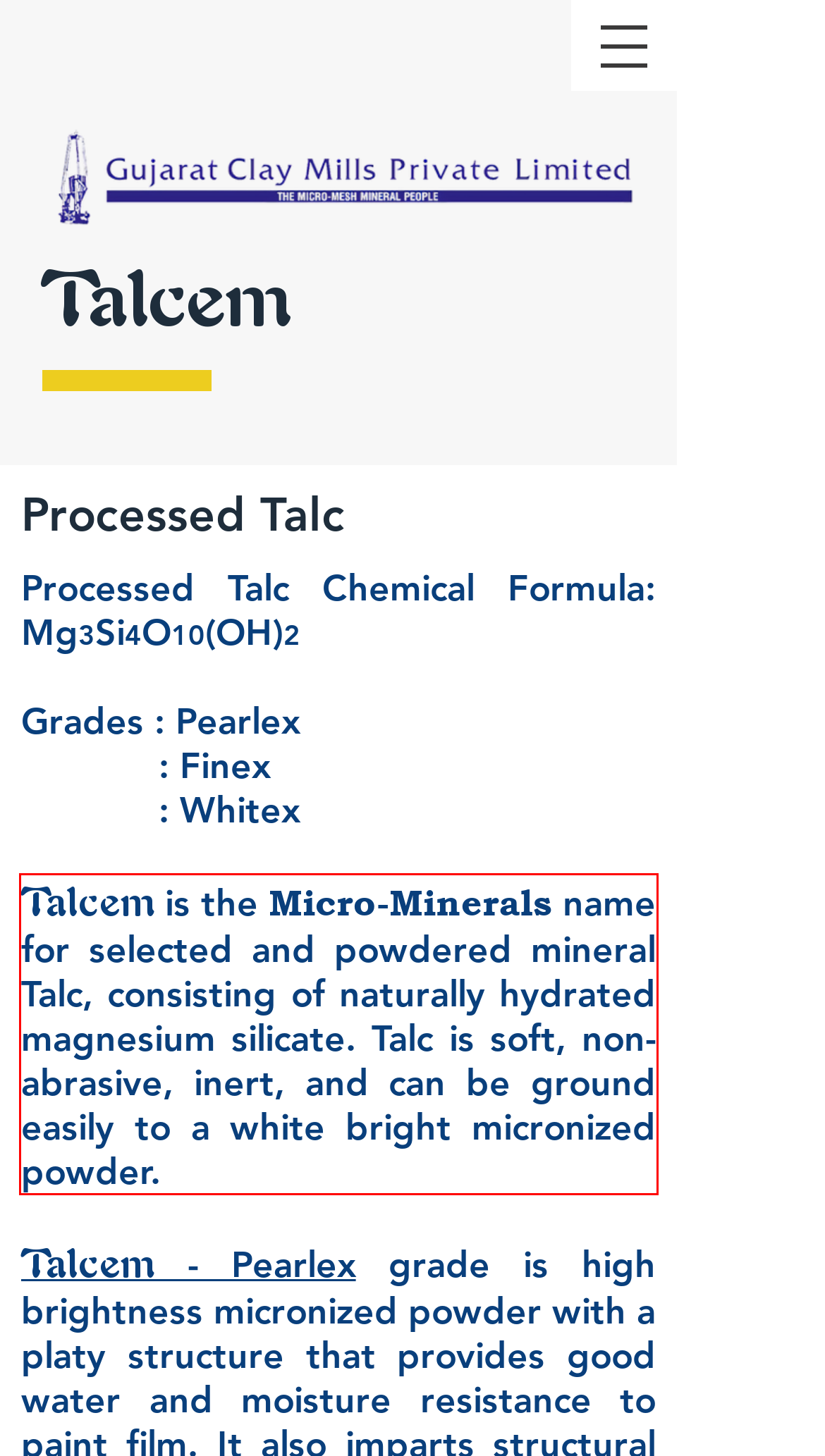You have a screenshot with a red rectangle around a UI element. Recognize and extract the text within this red bounding box using OCR.

Talcem is the Micro-Minerals name for selected and powdered mineral Talc, consisting of naturally hydrated magnesium silicate. Talc is soft, non-abrasive, inert, and can be ground easily to a white bright micronized powder.